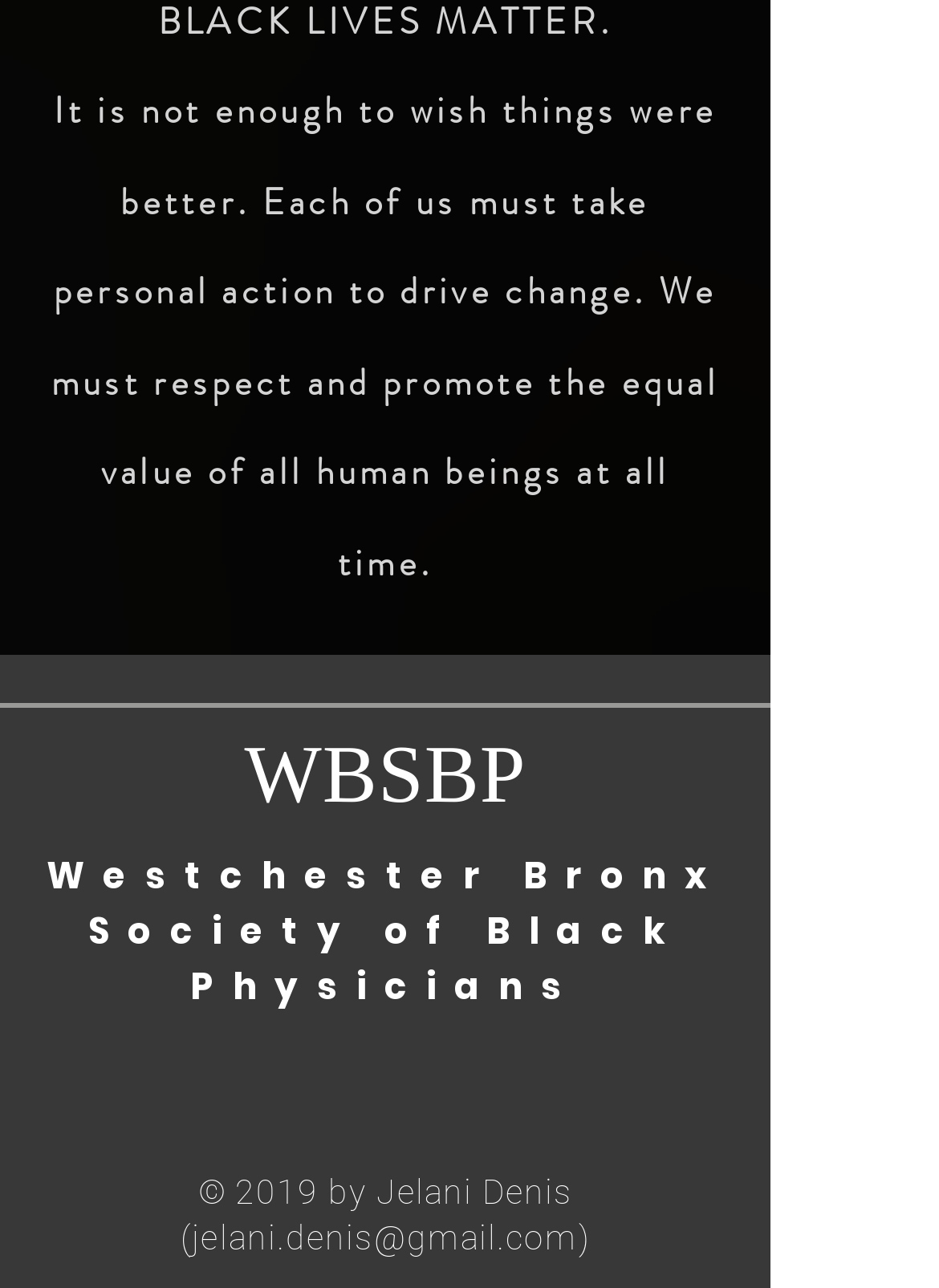What is the quote on the webpage?
Please provide a single word or phrase based on the screenshot.

It is not enough to wish things were better. Each of us must take personal action to drive change. We must respect and promote the equal value of all human beings at all time.